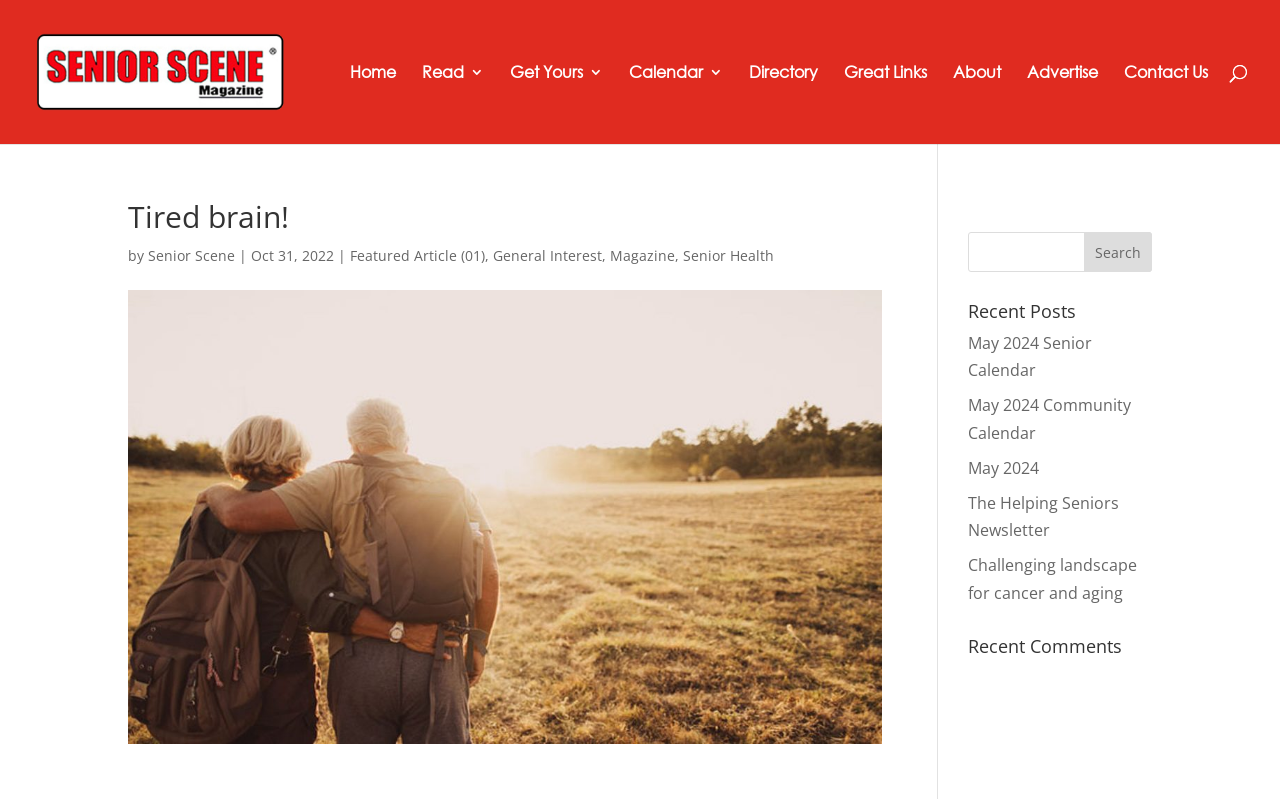How many links are there in the top navigation bar?
Please provide a single word or phrase answer based on the image.

8